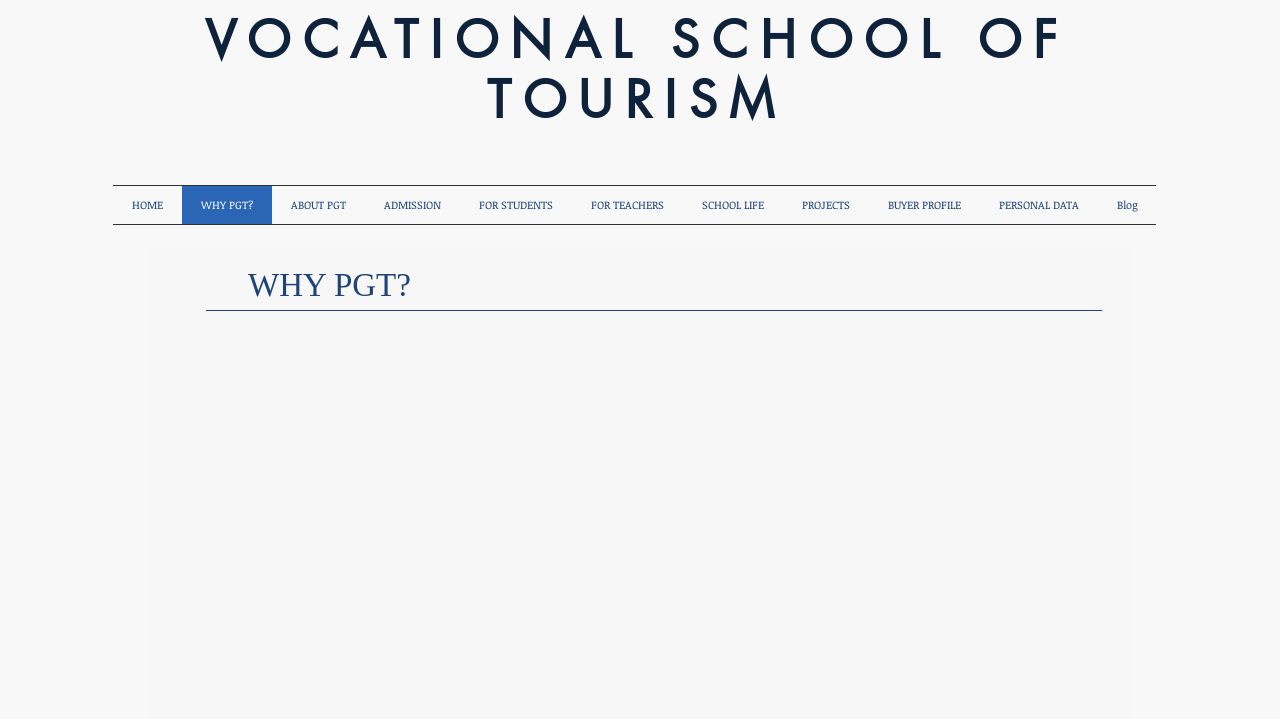Find the bounding box coordinates for the UI element that matches this description: "ADMISSION".

[0.285, 0.259, 0.359, 0.312]